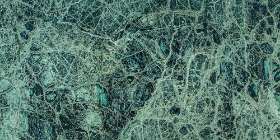Give a one-word or short phrase answer to the question: 
What is Serpentine Marble also known as?

Verde Antique